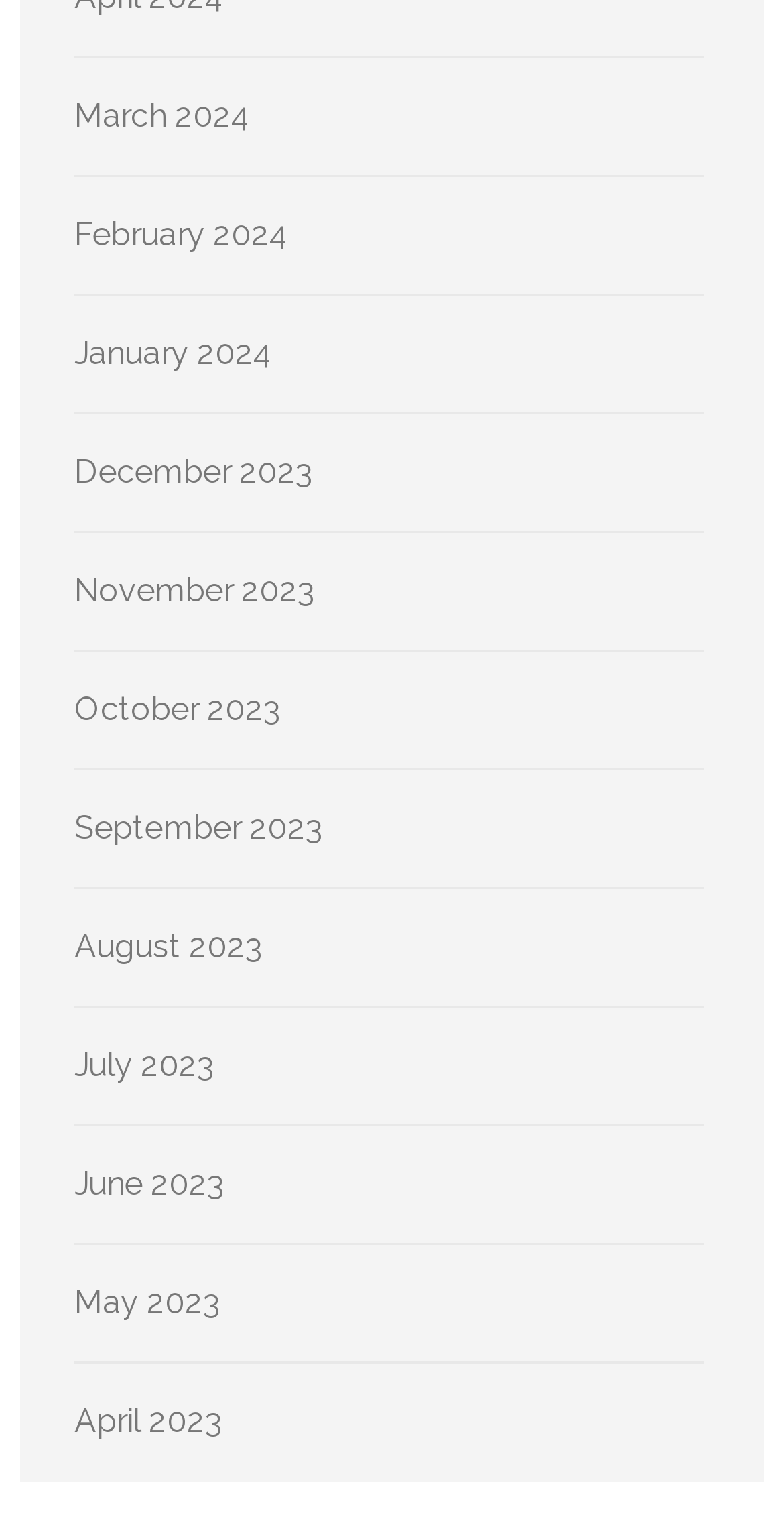What is the vertical position of the link 'November 2023'?
Please give a well-detailed answer to the question.

By comparing the y1 and y2 coordinates of the link 'November 2023' with the other links, I determined that it is located in the middle of the list, vertically.